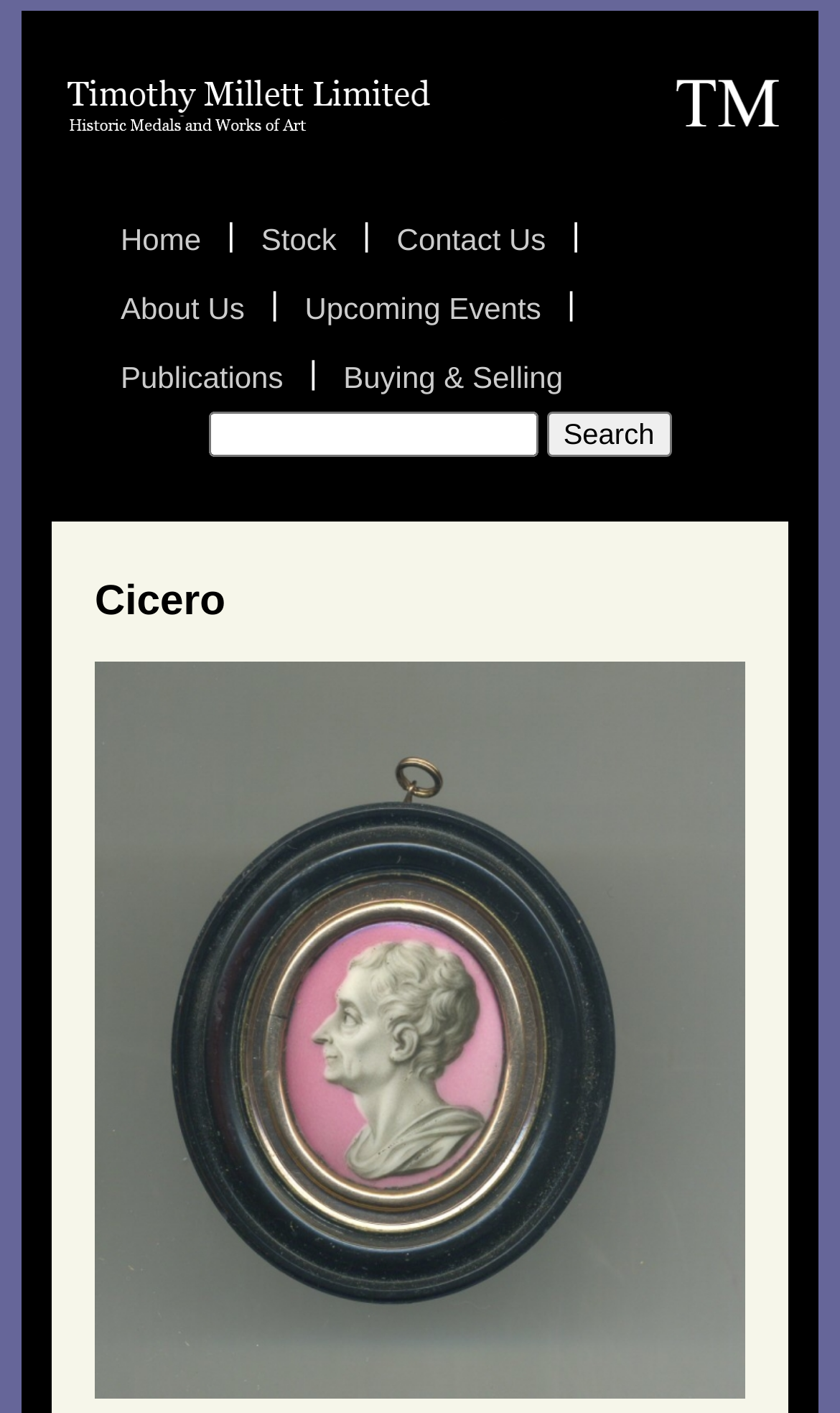What type of image is displayed on the webpage?
Look at the screenshot and respond with a single word or phrase.

Enamel portrait